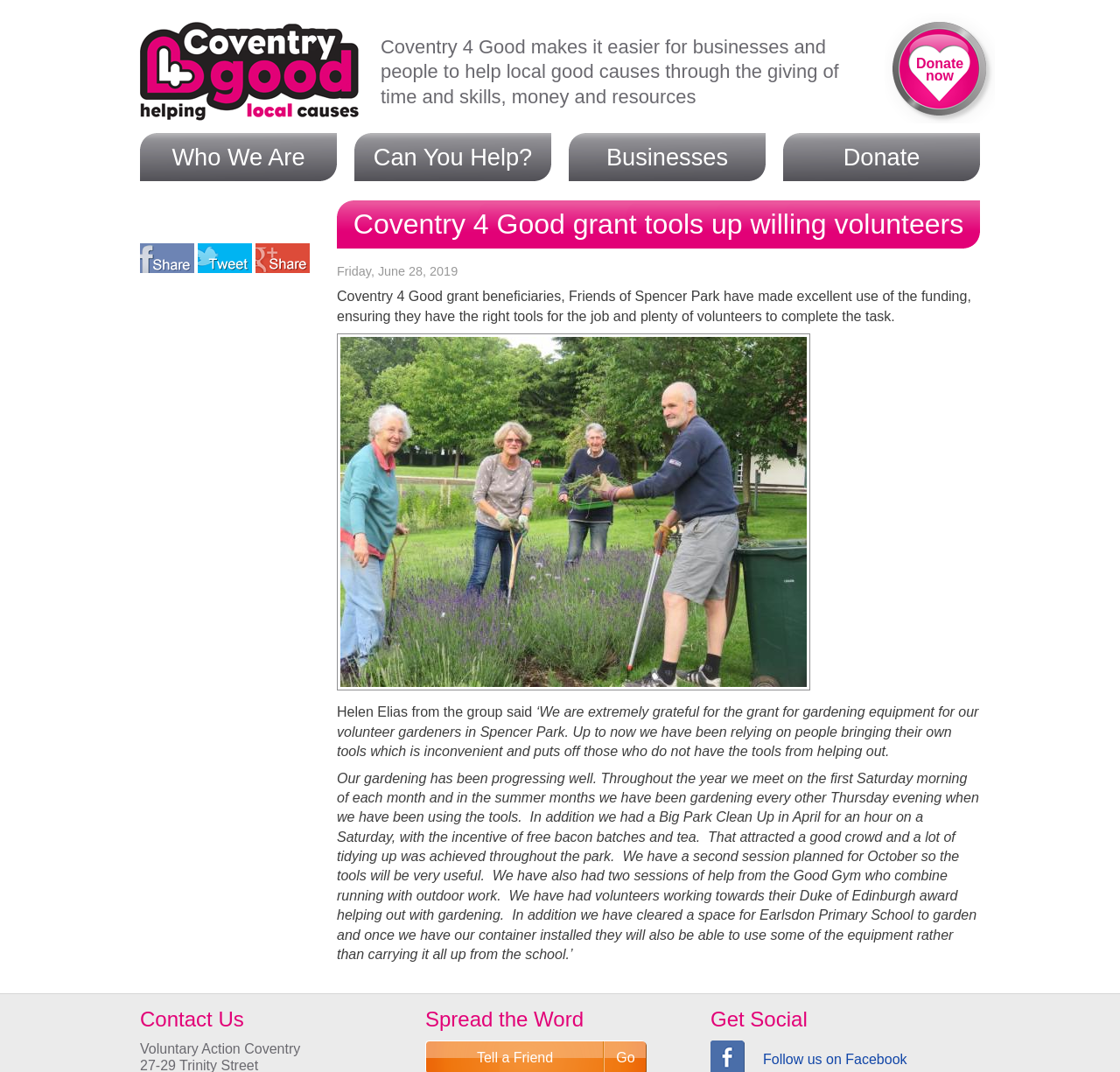Using the webpage screenshot, locate the HTML element that fits the following description and provide its bounding box: "Donate now".

[0.797, 0.02, 0.881, 0.108]